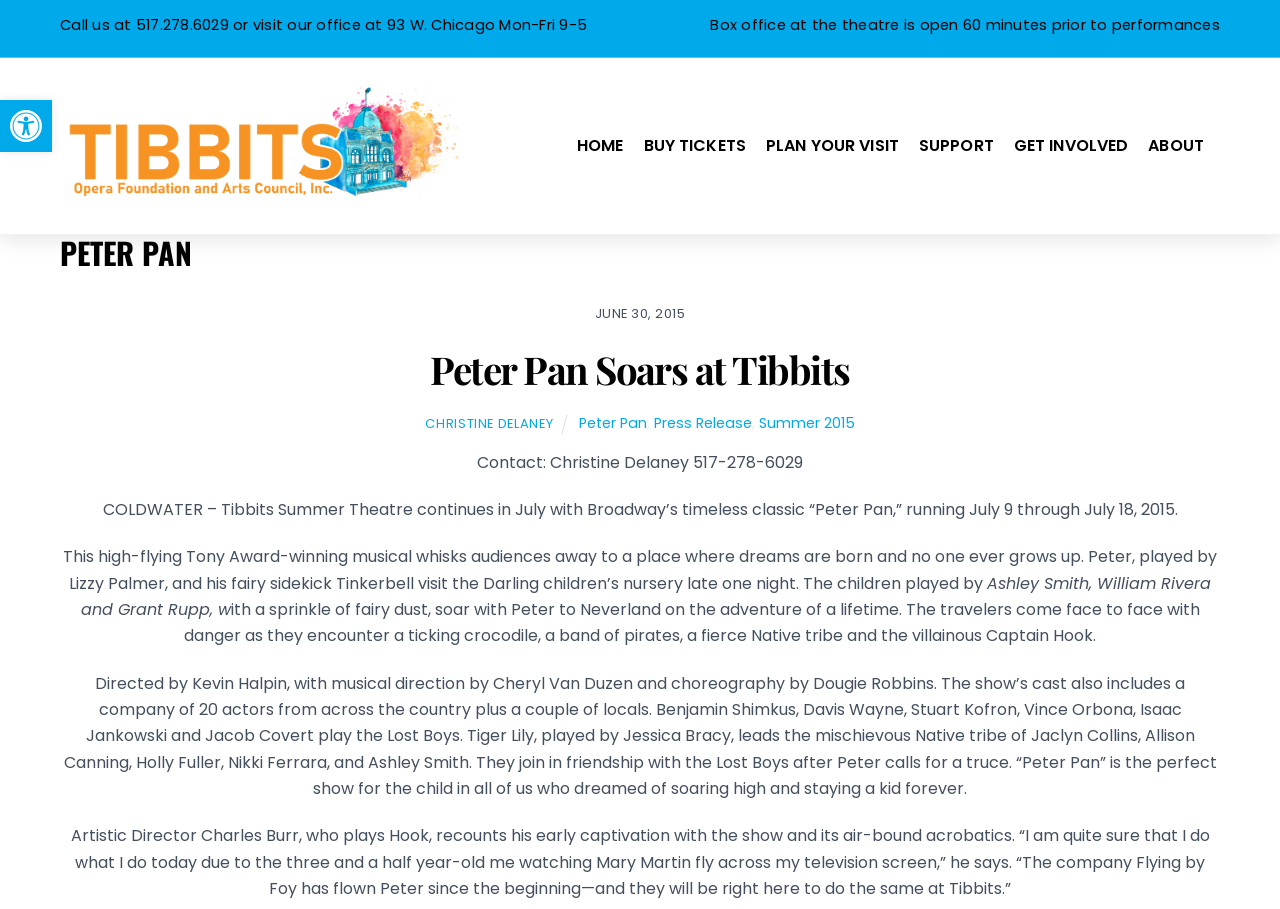What is the duration of the show?
Using the image as a reference, answer with just one word or a short phrase.

July 9-18, 2015